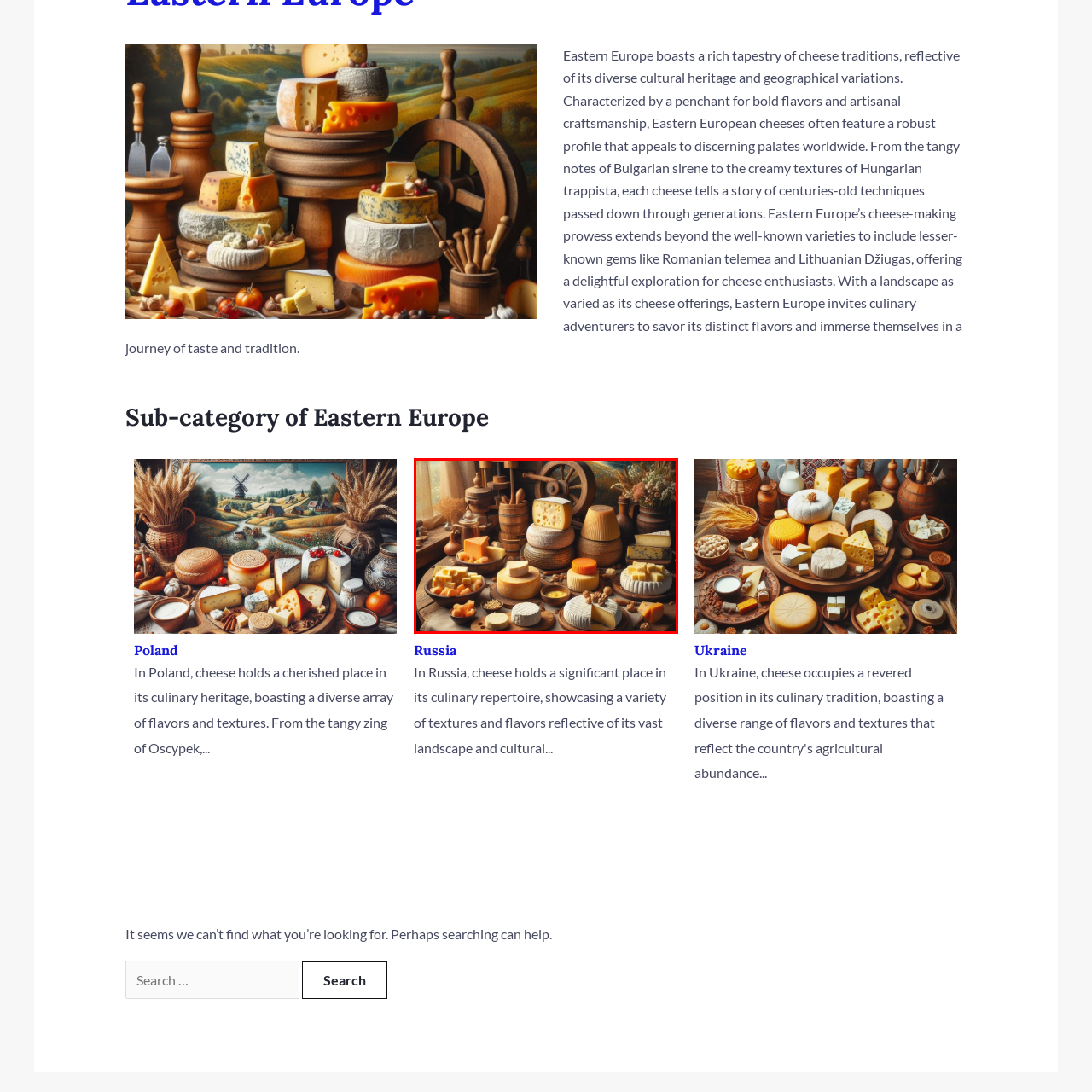Craft a detailed explanation of the image surrounded by the red outline.

The image showcases a stunning arrangement of various cheeses set against a rustic backdrop that evokes a sense of traditional craftsmanship. The display features an assortment of cheese types, including wheels, blocks, and slices, highlighting a rich variety of textures and colors—from creamy whites and vibrant yellows to dark, aged varieties. 

Surrounding the cheeses are wooden bowls filled with smaller cheese cubes, nuts, and garnishes, all meticulously arranged to enhance the visual appeal of this culinary tableau. The warm, natural lighting filtering through the scene creates an inviting atmosphere, perfectly capturing the essence of Eastern European cheese traditions, which are renowned for their bold flavors and artisanal artistry. This composition invites viewers into a world where cheese is not just a food, but a vibrant aspect of cultural heritage and culinary exploration.